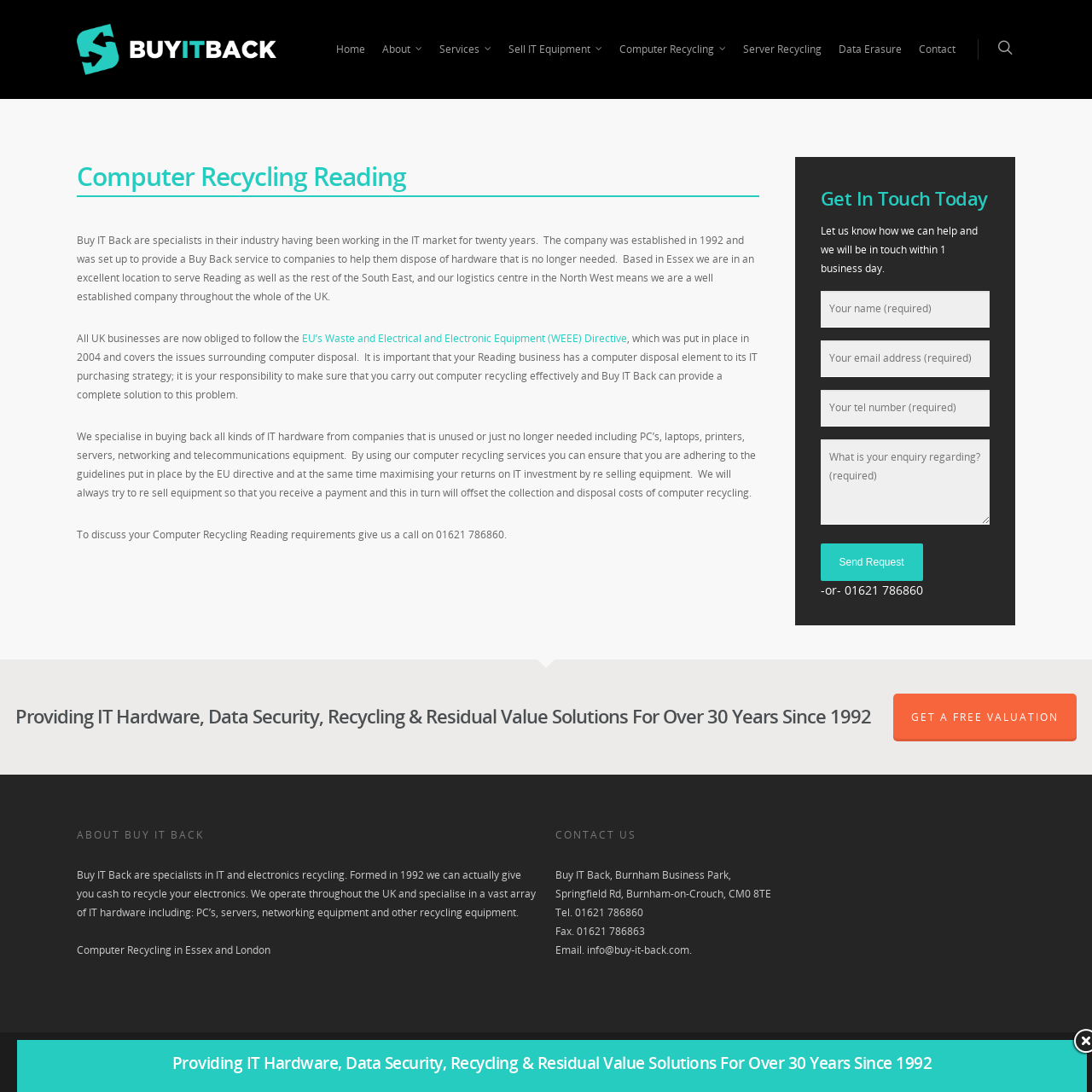Please determine the bounding box coordinates of the section I need to click to accomplish this instruction: "Click on the 'Send Request' button".

[0.751, 0.498, 0.845, 0.532]